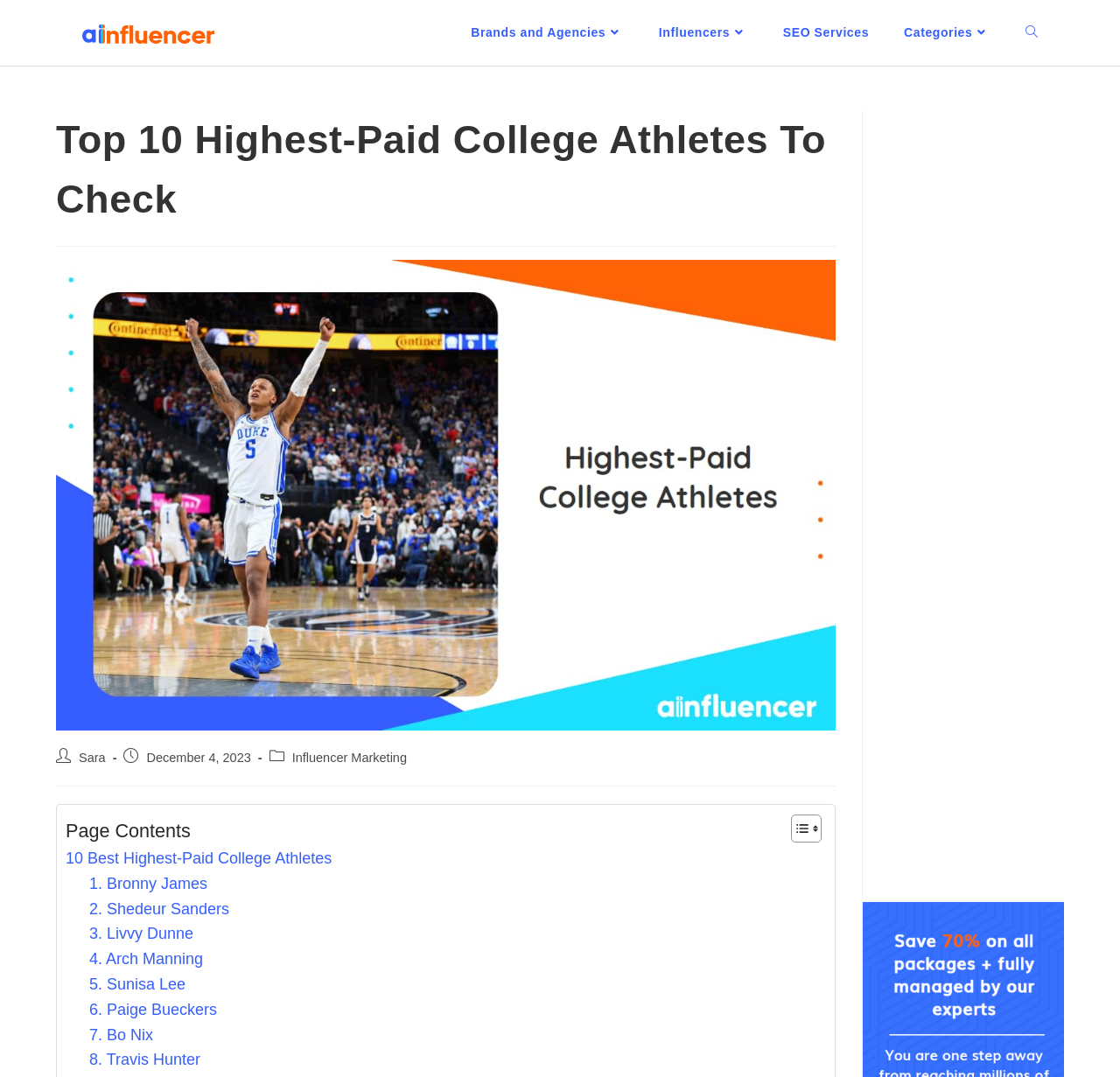Identify the bounding box coordinates of the region I need to click to complete this instruction: "Read about 10 Best Highest-Paid College Athletes".

[0.059, 0.786, 0.296, 0.809]